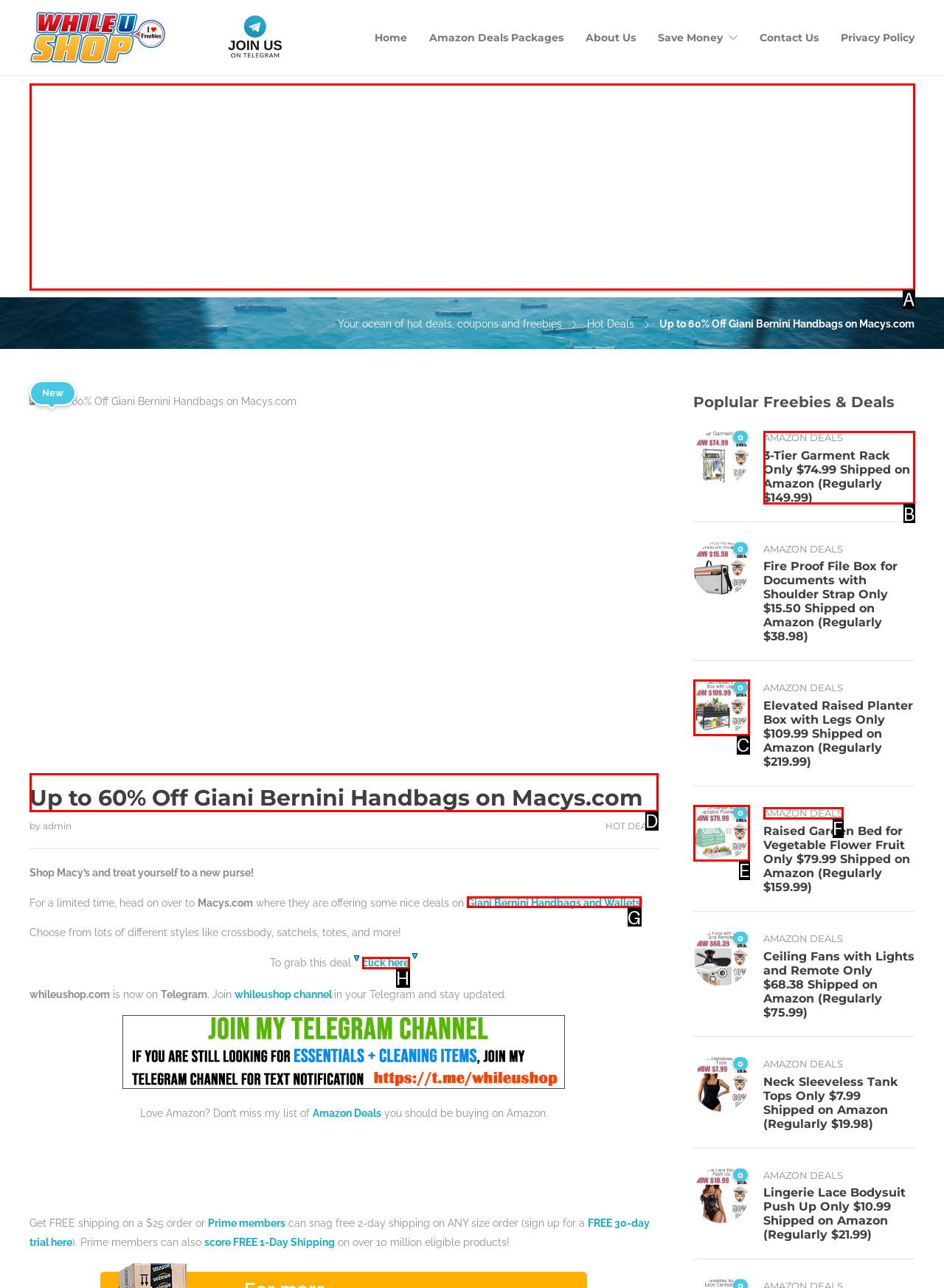To execute the task: visit daily deep thought, which one of the highlighted HTML elements should be clicked? Answer with the option's letter from the choices provided.

None